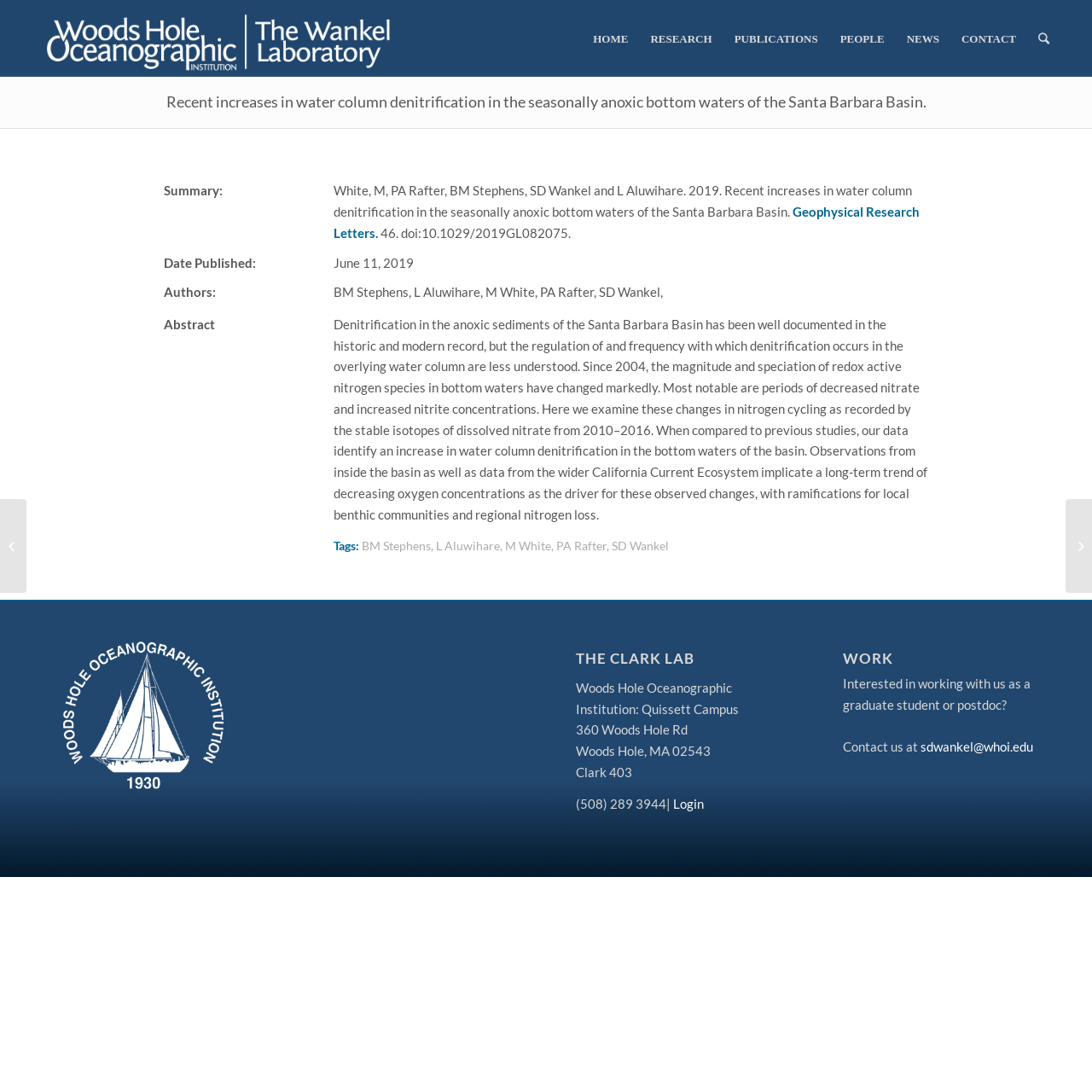How many authors are listed for the publication?
Based on the image, answer the question with a single word or brief phrase.

5